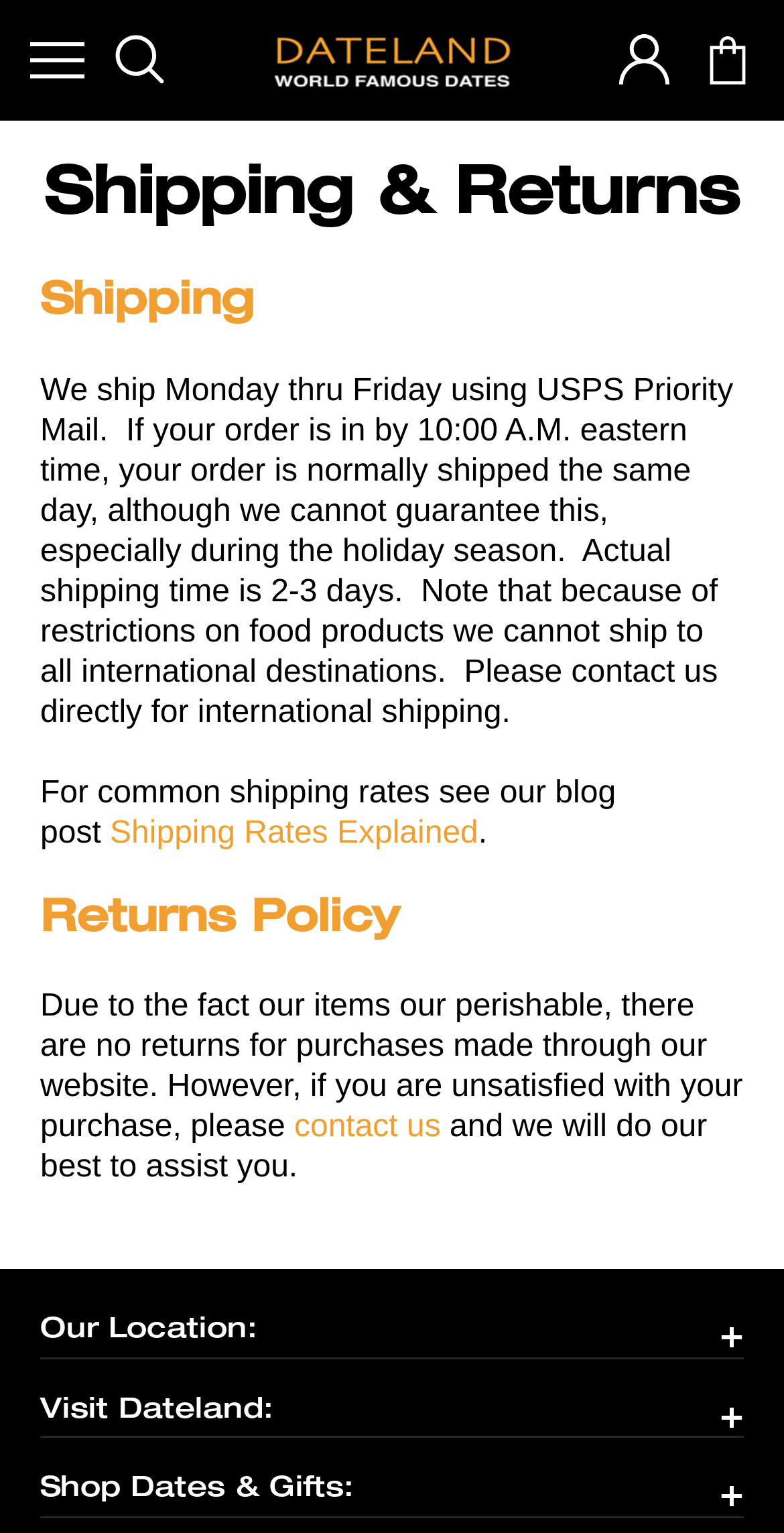Generate a thorough description of the webpage.

The webpage is about the shipping and returns policy of Dateland Date Gardens. At the top left, there is a "Toggle menu" link, followed by a "search icon" link with an accompanying image. To the right of these links, the Dateland Date Gardens logo is displayed, which is also a link. Further to the right, there are links to "account" and "cart", each with an accompanying image.

Below these top navigation links, the main content of the page is divided into sections. The first section is headed "Shipping & Returns", with a subheading "Shipping" below it. This section contains a block of text explaining the shipping policy, including the shipping method, delivery time, and restrictions on international shipping. There is also a link to a blog post about shipping rates.

The next section is headed "Returns Policy", which explains that due to the perishable nature of the items, there are no returns for purchases made through the website. However, if customers are unsatisfied with their purchase, they can contact the company for assistance. This section also contains a link to contact the company.

Finally, there are three more sections with headings "+ Our Location:", "+ Visit Dateland:", and "+ Shop Dates & Gifts:". These sections do not contain any additional text or links, but may serve as navigation points or section dividers.